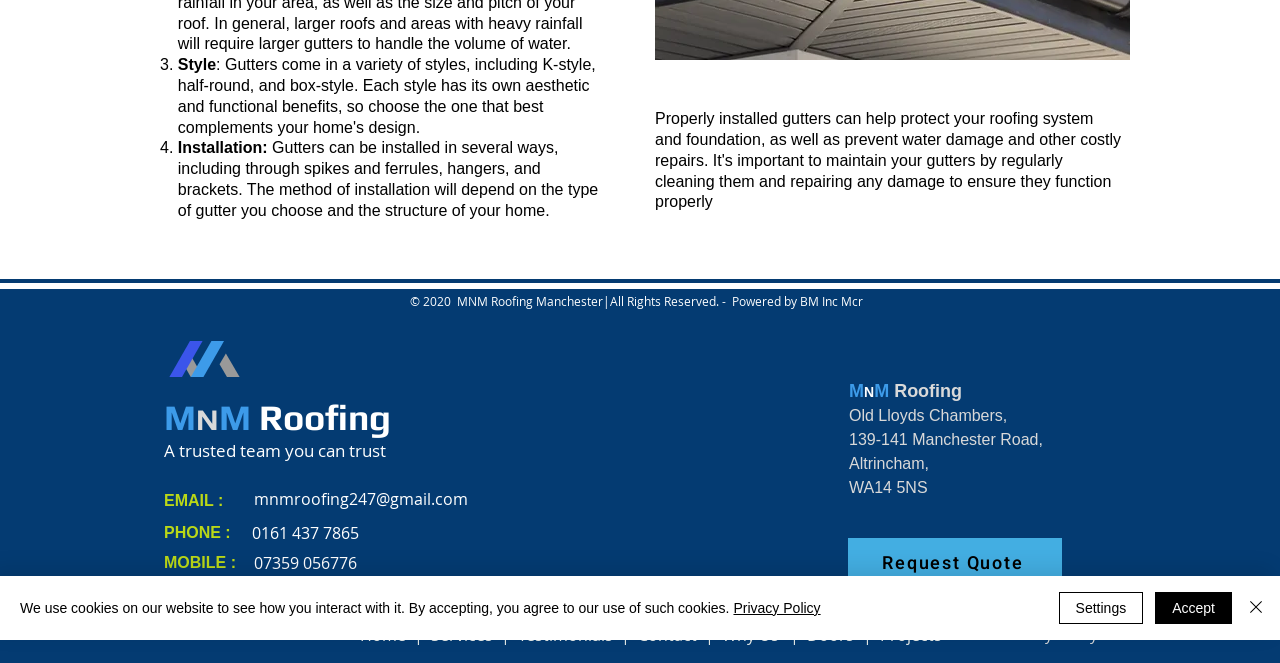Find the bounding box coordinates for the element described here: "Support Team".

None